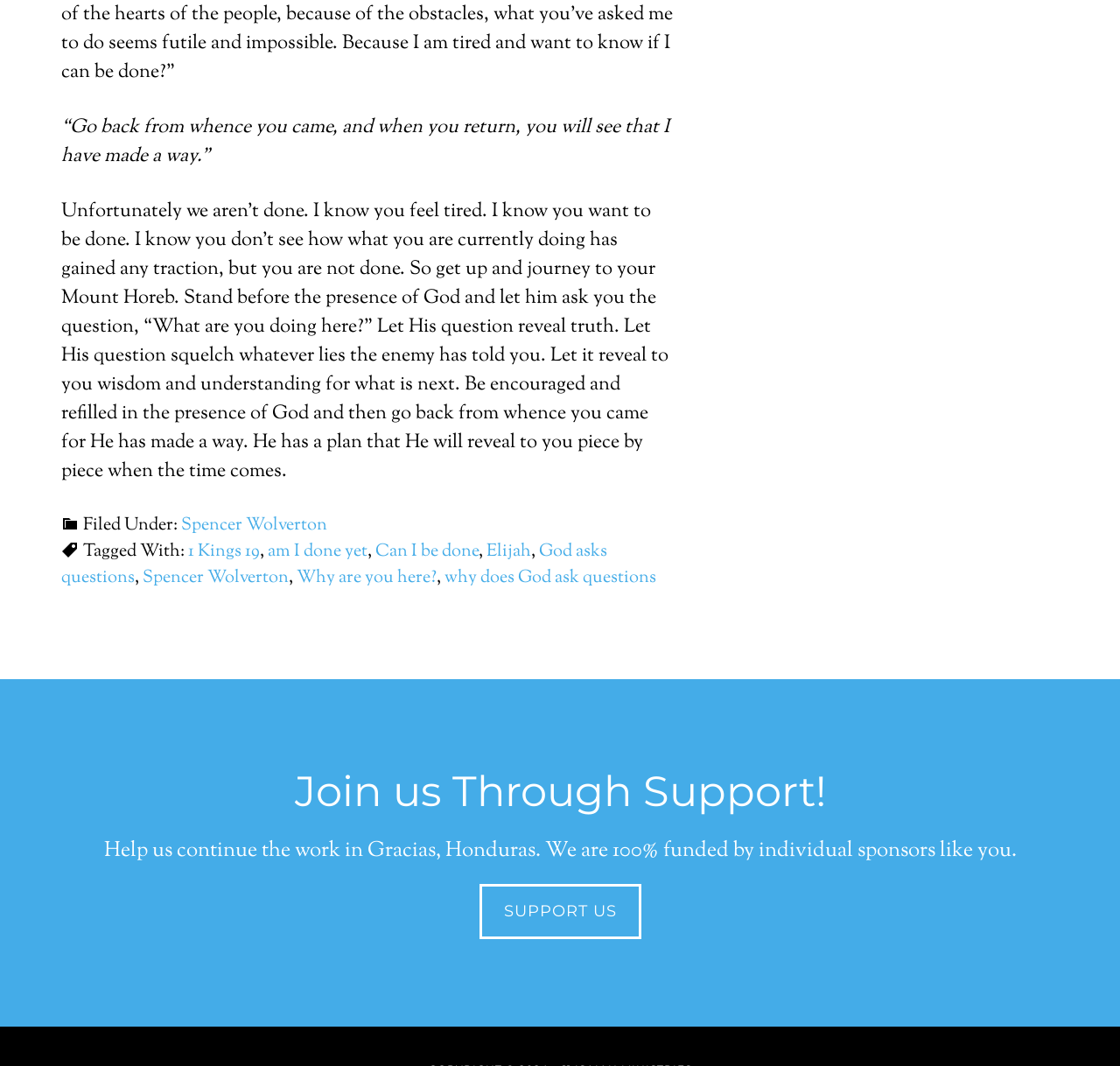Using the provided element description "Can I be done", determine the bounding box coordinates of the UI element.

[0.335, 0.506, 0.427, 0.53]